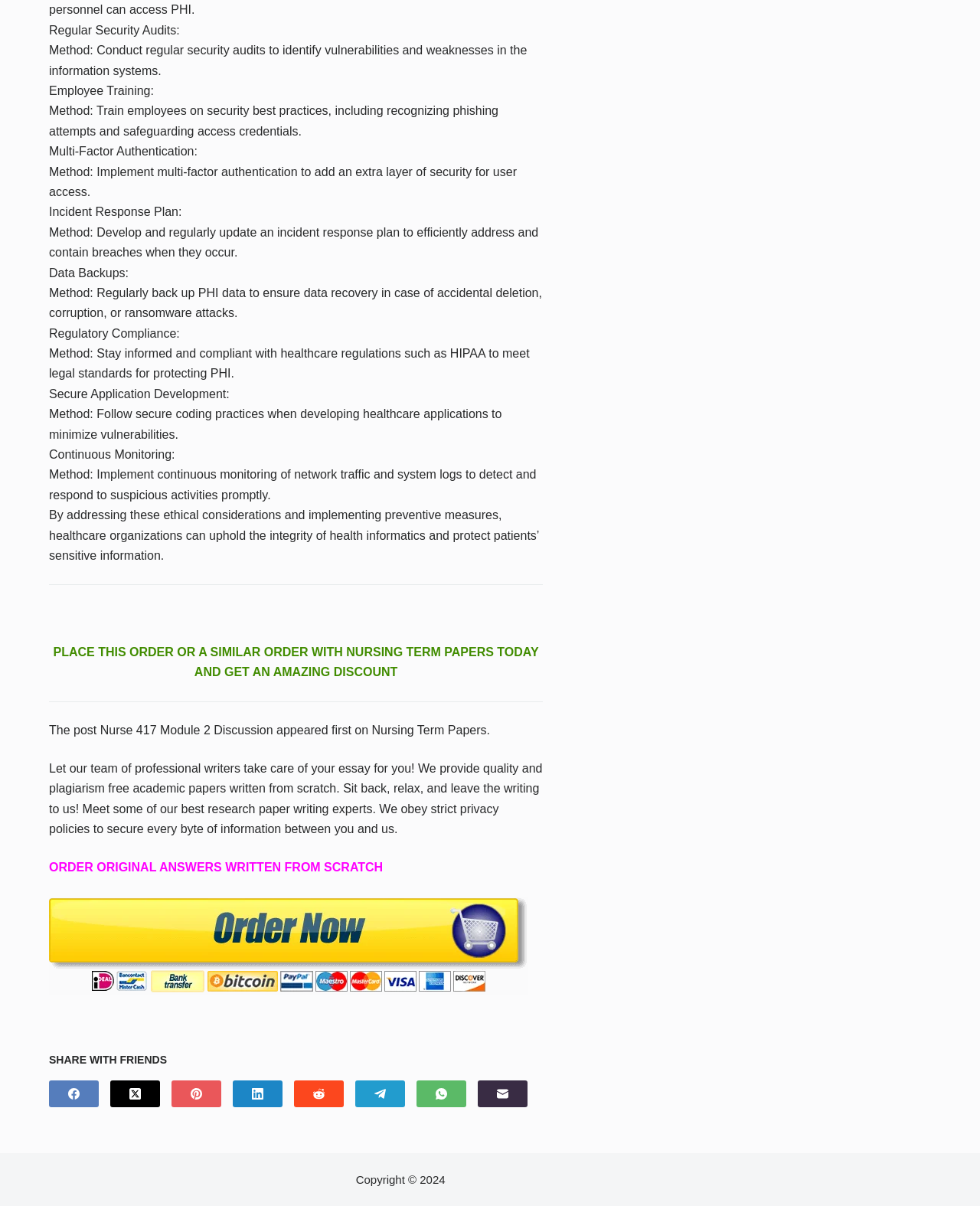Given the element description, predict the bounding box coordinates in the format (top-left x, top-left y, bottom-right x, bottom-right y). Make sure all values are between 0 and 1. Here is the element description: aria-label="X (Twitter)"

[0.112, 0.896, 0.163, 0.918]